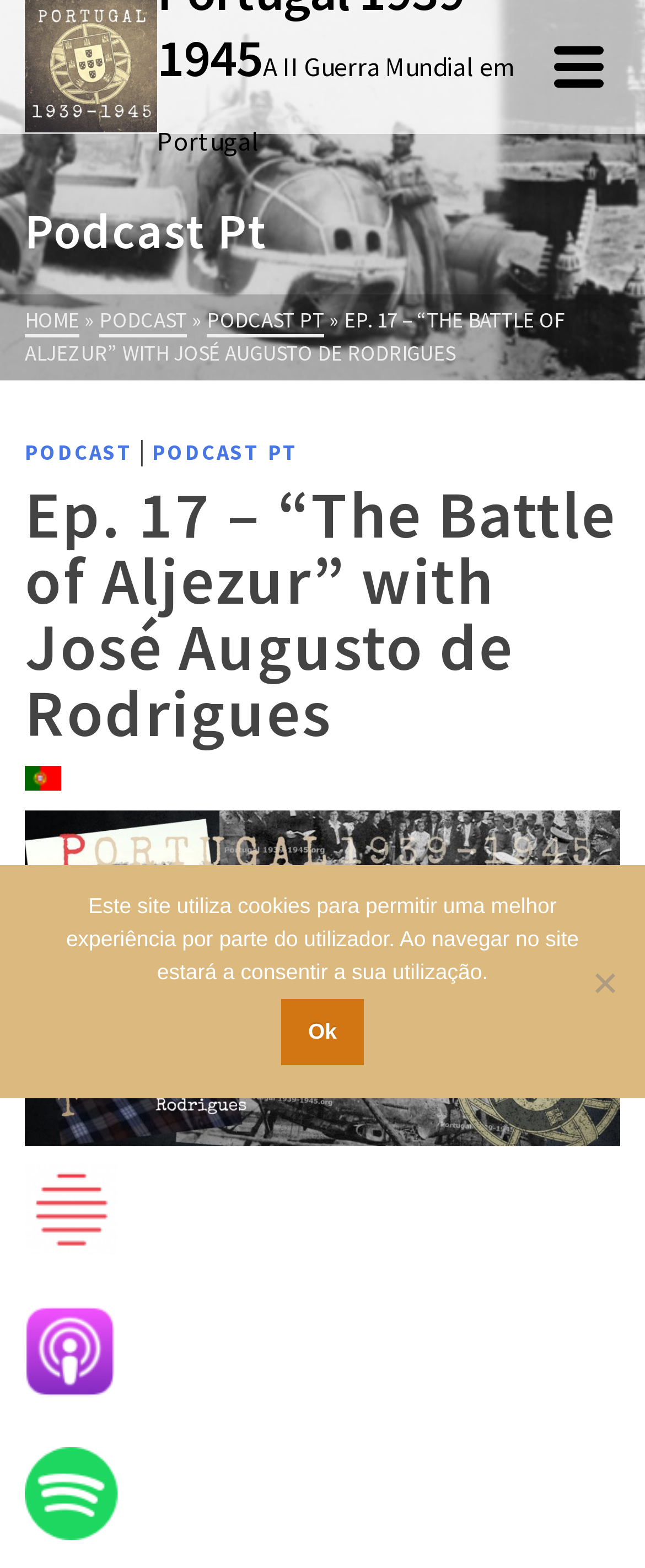Provide a short, one-word or phrase answer to the question below:
How many links are there in the main content area?

7